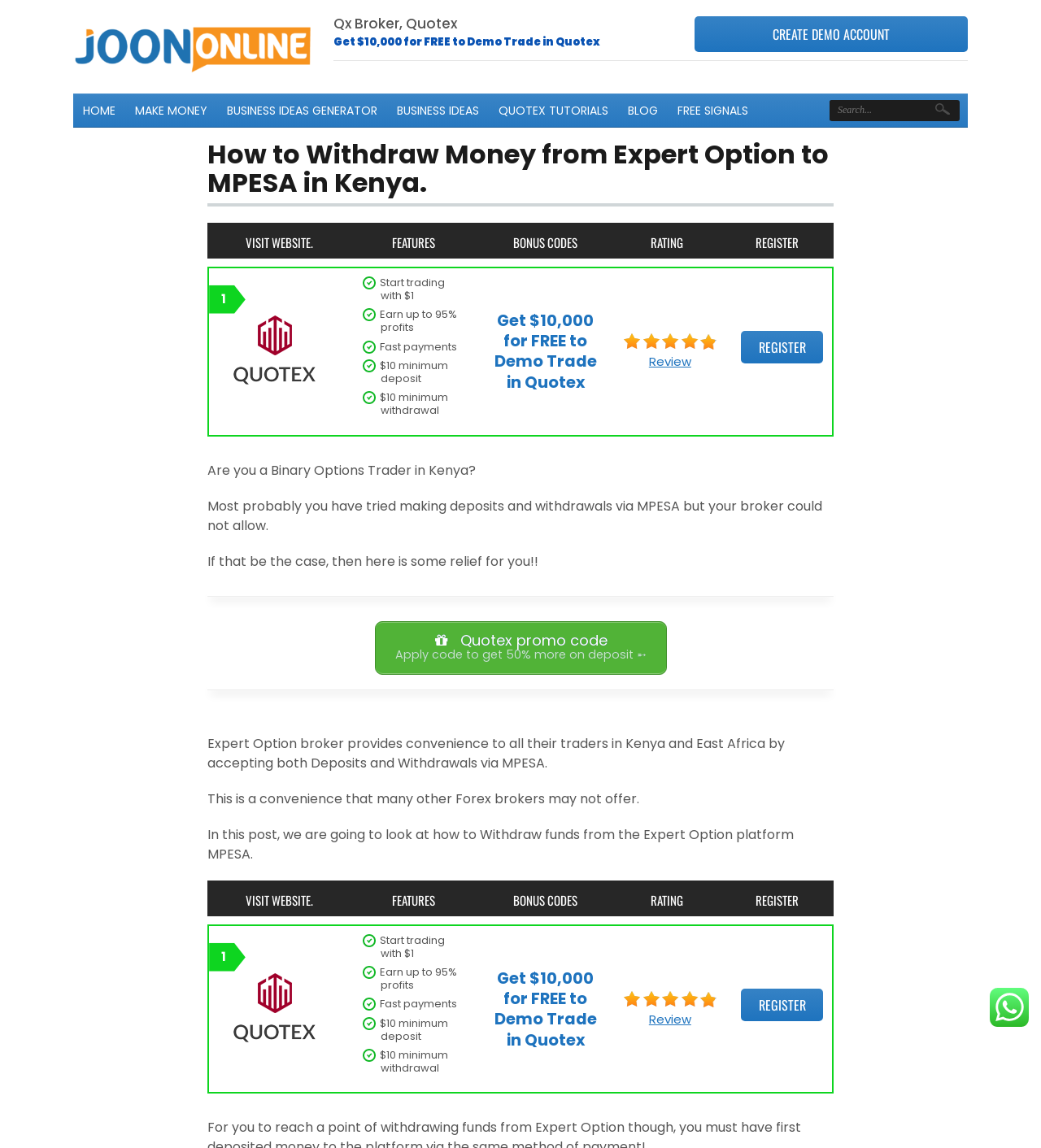Identify the bounding box coordinates of the area you need to click to perform the following instruction: "Search for something".

[0.797, 0.087, 0.898, 0.104]